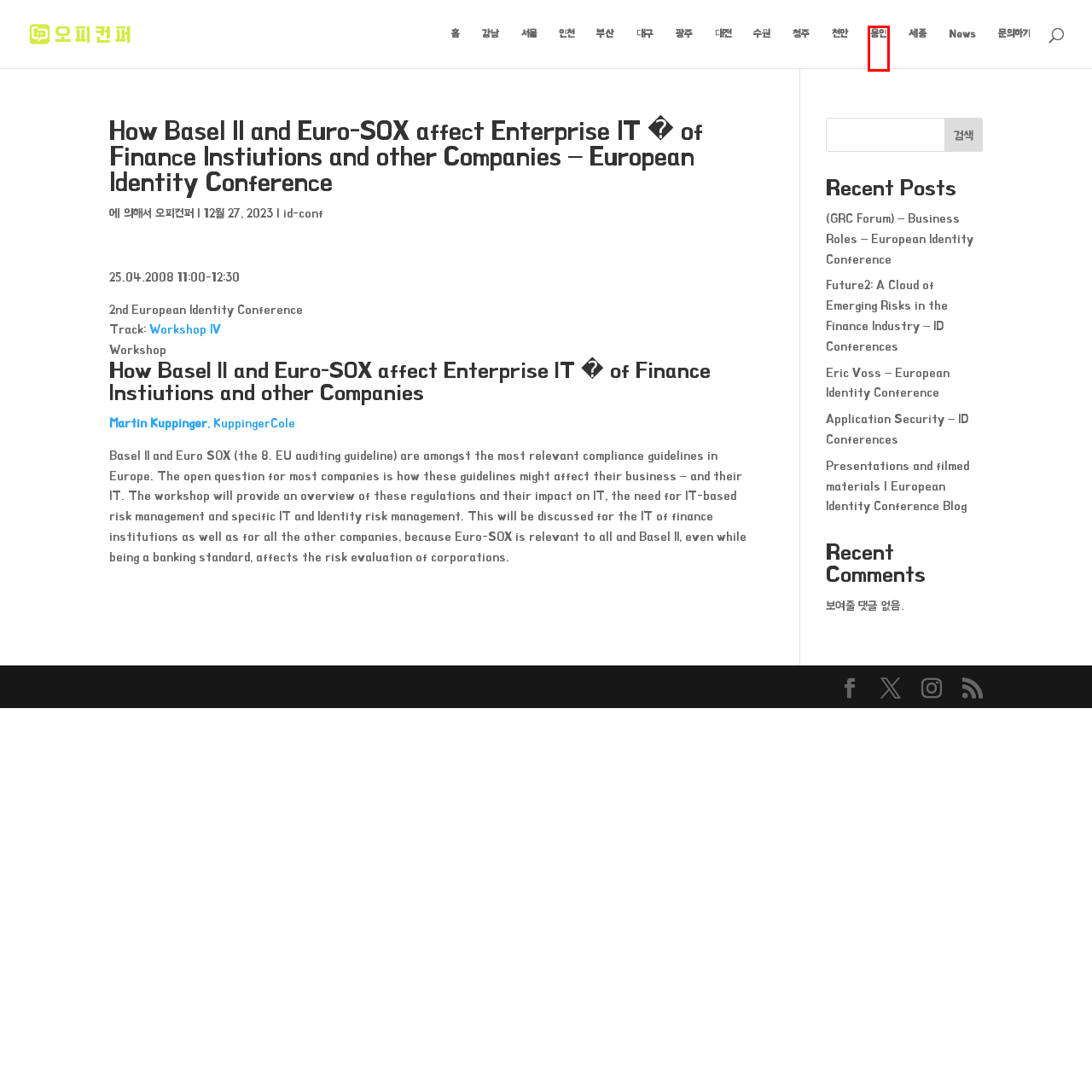After examining the screenshot of a webpage with a red bounding box, choose the most accurate webpage description that corresponds to the new page after clicking the element inside the red box. Here are the candidates:
A. 용인오피(용인op) 체험과 리뷰 – 세계 최고의 선진도시 용인에서 최상의 휴식처 찾기 - 오피(OP), 오피사이트 플랫폼 오피컨퍼
B. 청주오피(청주op) - 함께 웃는 청주 행복이 넘치는 도시에서 고품격 오피사이트와 함께하세요. - 오피(OP), 오피사이트 플랫폼 오피컨퍼
C. 대구오피(대구op) 순위 모음 - 다양성의 도시 대구 활력과 열정의 밤문화를 갖은 도시에서 최고의 오피 서비스 선택! - 오피(OP), 오피사이트 플랫폼 오피컨퍼
D. 세종오피(세종op) 안내 - 행정 중심 복합도시 세종에서 최고의 편안함과 서비스를 경험해보세요. - 오피(OP), 오피사이트 플랫폼 오피컨퍼
E. Eric Voss - European Identity Conference - 오피(OP), 오피사이트 플랫폼 오피컨퍼
F. 문의하기 - 오피(OP), 오피사이트 플랫폼 오피컨퍼
G. Presentations and filmed materials | European Identity Conference Blog - 오피(OP), 오피사이트 플랫폼 오피컨퍼
H. News - 오피(OP), 오피사이트 플랫폼 오피컨퍼

A